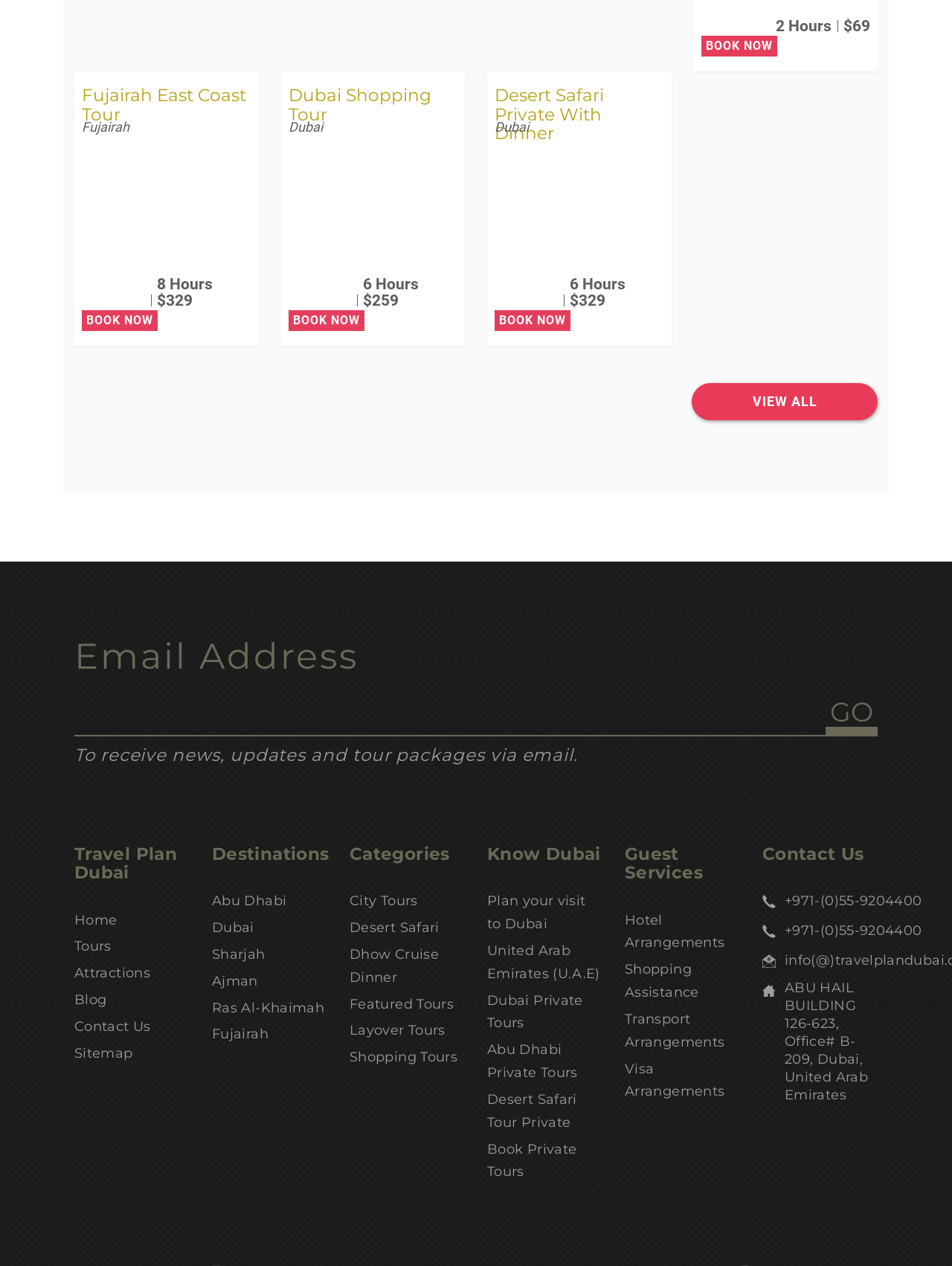What is the purpose of the form at the bottom of the page?
Please look at the screenshot and answer in one word or a short phrase.

Contact form